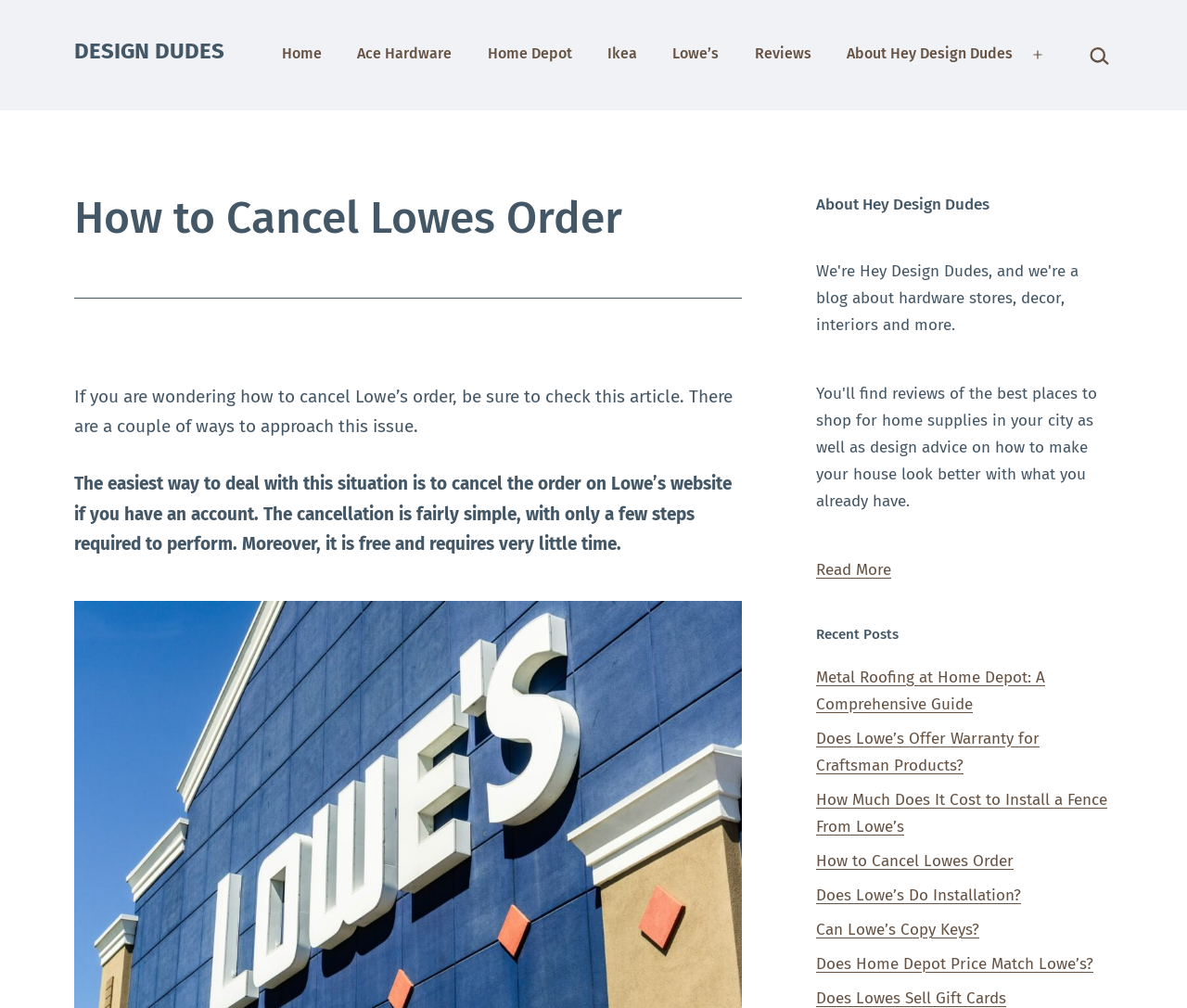Find the bounding box coordinates for the area you need to click to carry out the instruction: "Cancel Lowes Order". The coordinates should be four float numbers between 0 and 1, indicated as [left, top, right, bottom].

[0.688, 0.844, 0.854, 0.864]